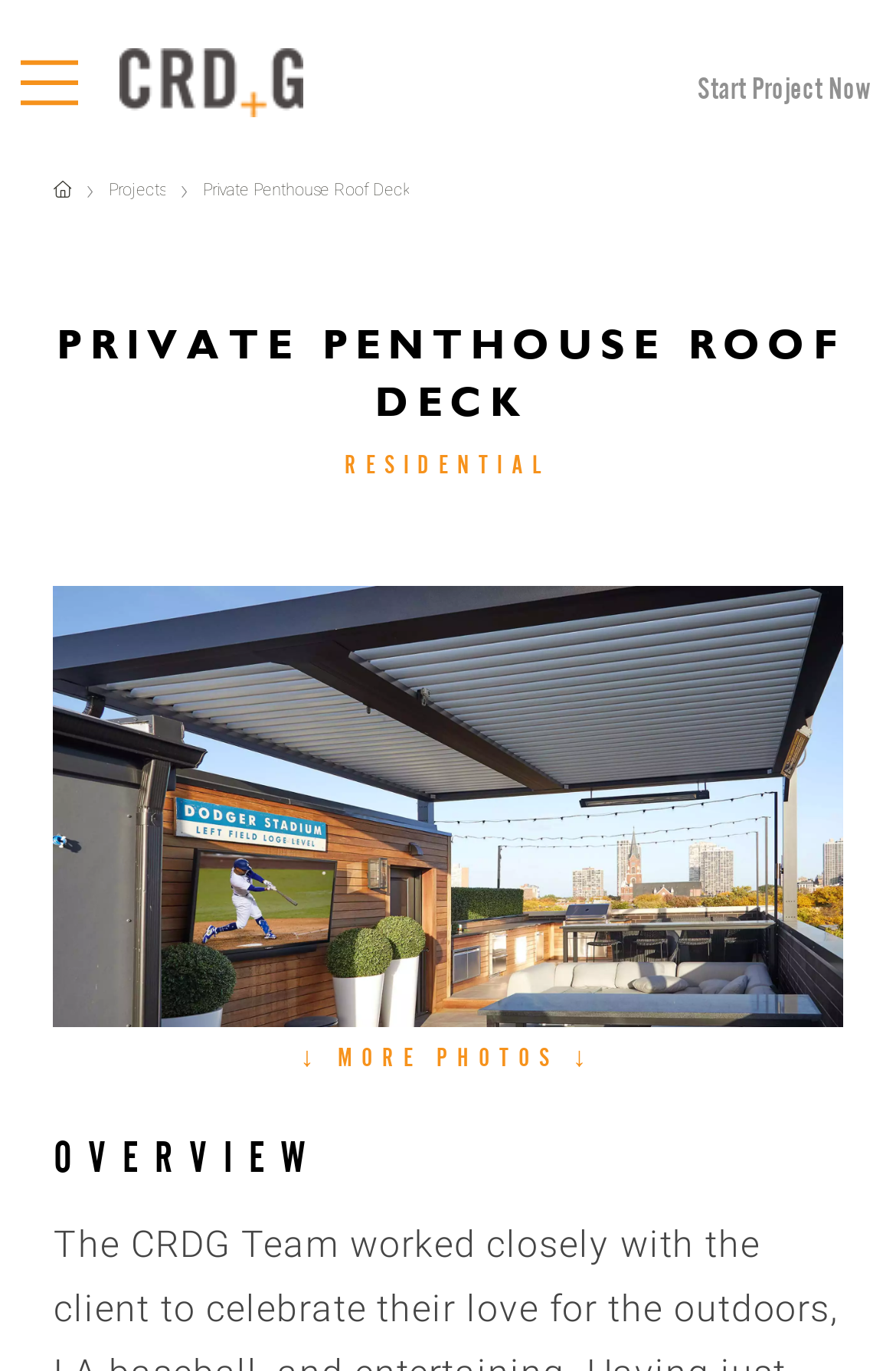Look at the image and give a detailed response to the following question: What is the content of the main image on the page?

The main image on the page, 'Chicago Roof Deck Projects Private Penthouse Roof Deck Main Photo', appears to be a photo of a completed roof deck project. The image is large and prominent, suggesting that it is a key visual element on the page.